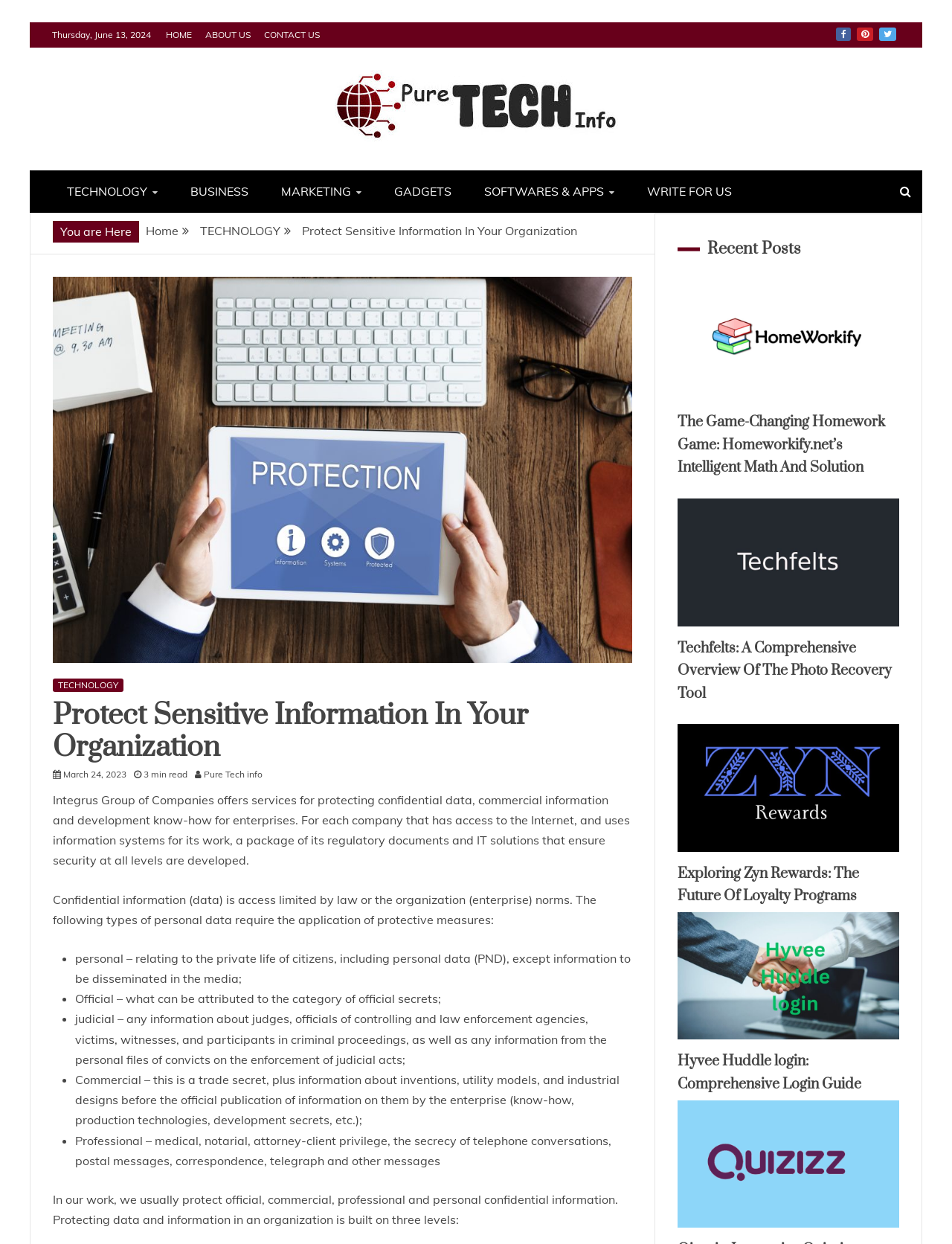How many levels are data and information protected in an organization?
Give a detailed and exhaustive answer to the question.

The webpage states that protecting data and information in an organization is built on three levels, although it does not specify what these levels are.